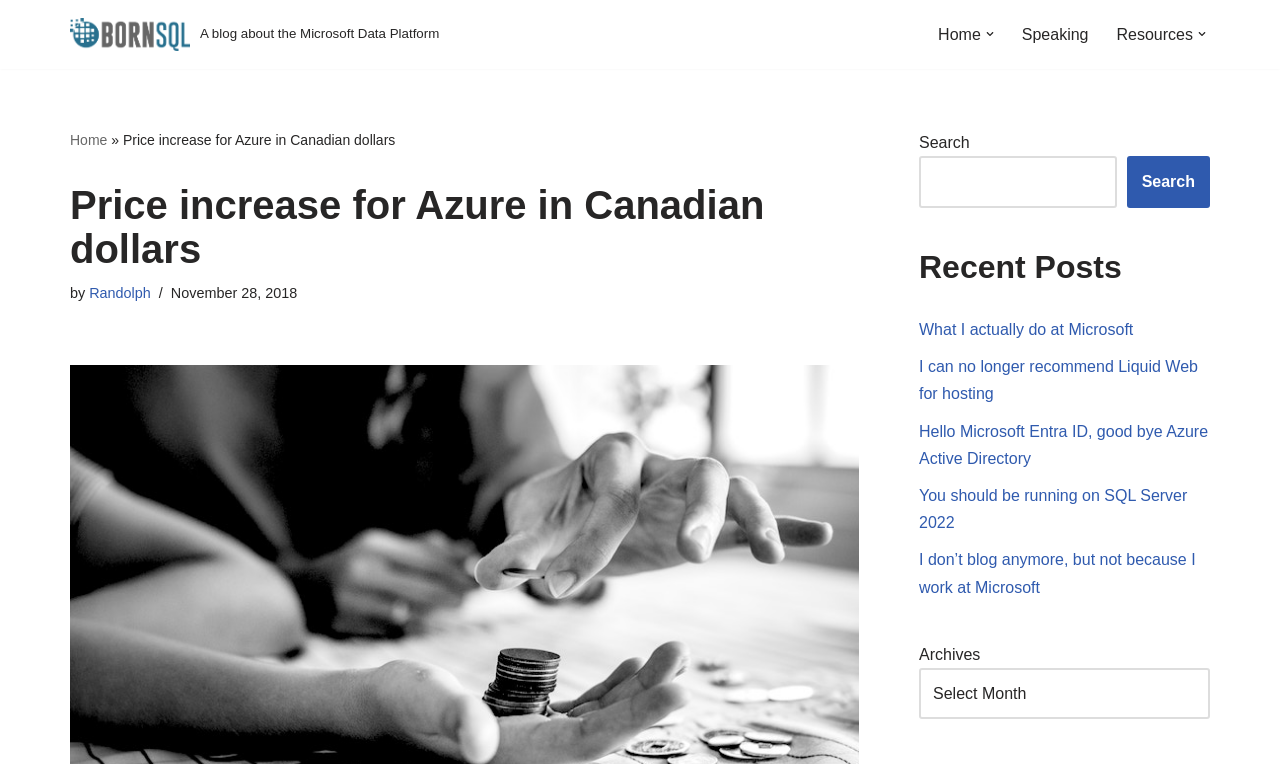Determine the title of the webpage and give its text content.

Price increase for Azure in Canadian dollars